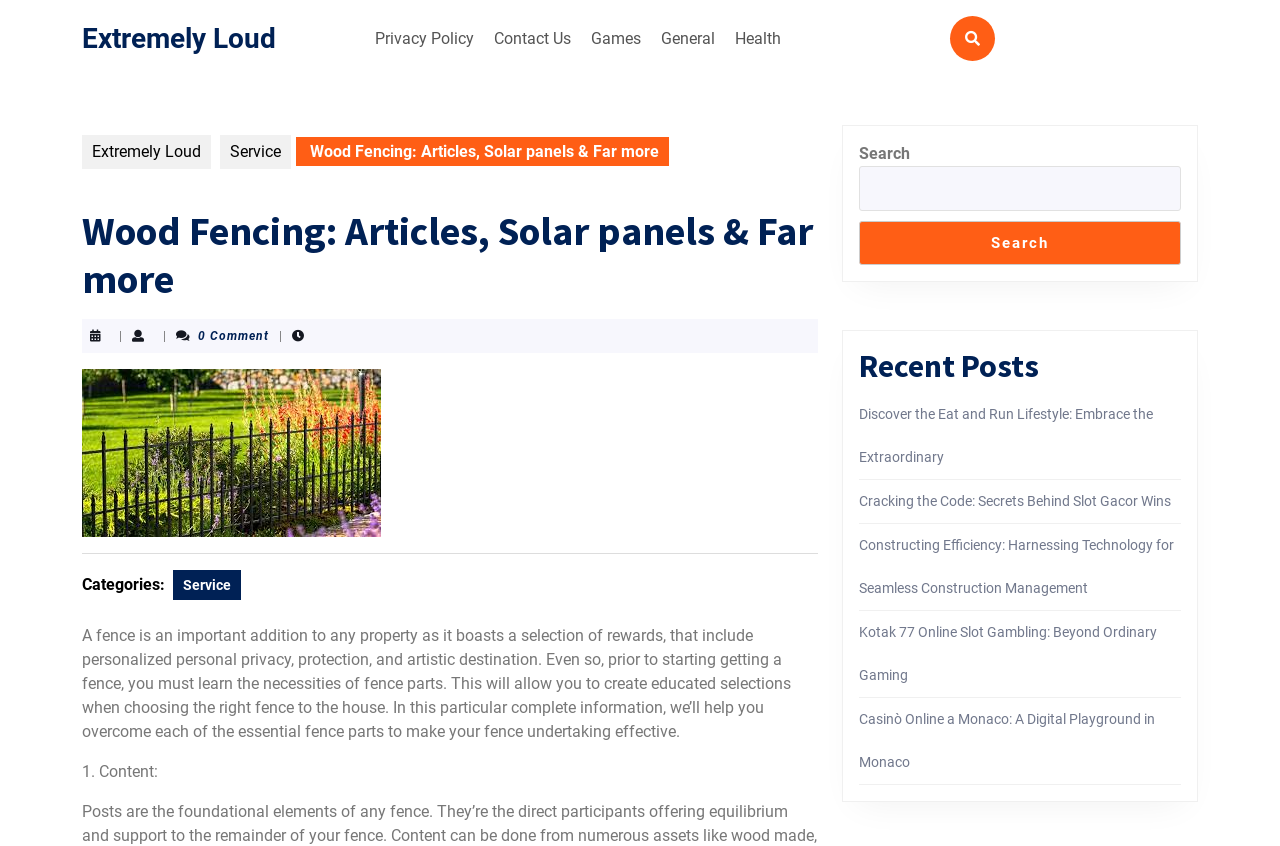Provide a thorough description of this webpage.

The webpage is about Wood Fencing, with a focus on articles, solar panels, and more. At the top, there is a link to "Extremely Loud" and a navigation menu with links to "Privacy Policy", "Contact Us", "Games", "General", and "Health". 

Below the navigation menu, there is a large heading that reads "Wood Fencing: Articles, Solar panels & Far more". This heading is followed by a post thumbnail image and a horizontal separator line. 

To the right of the heading, there are links to "Extremely Loud" and "Service". Below the separator line, there is a section titled "Categories:" with a link to "Service". 

The main content of the webpage is an article about wood fencing, which discusses the importance of fences and the necessary components to consider when choosing a fence. The article is divided into sections, with headings such as "1. Content:".

On the right side of the webpage, there is a complementary section with a search bar and a "Recent Posts" section. The "Recent Posts" section lists several article titles, including "Discover the Eat and Run Lifestyle: Embrace the Extraordinary", "Cracking the Code: Secrets Behind Slot Gacor Wins", and "Constructing Efficiency: Harnessing Technology for Seamless Construction Management".